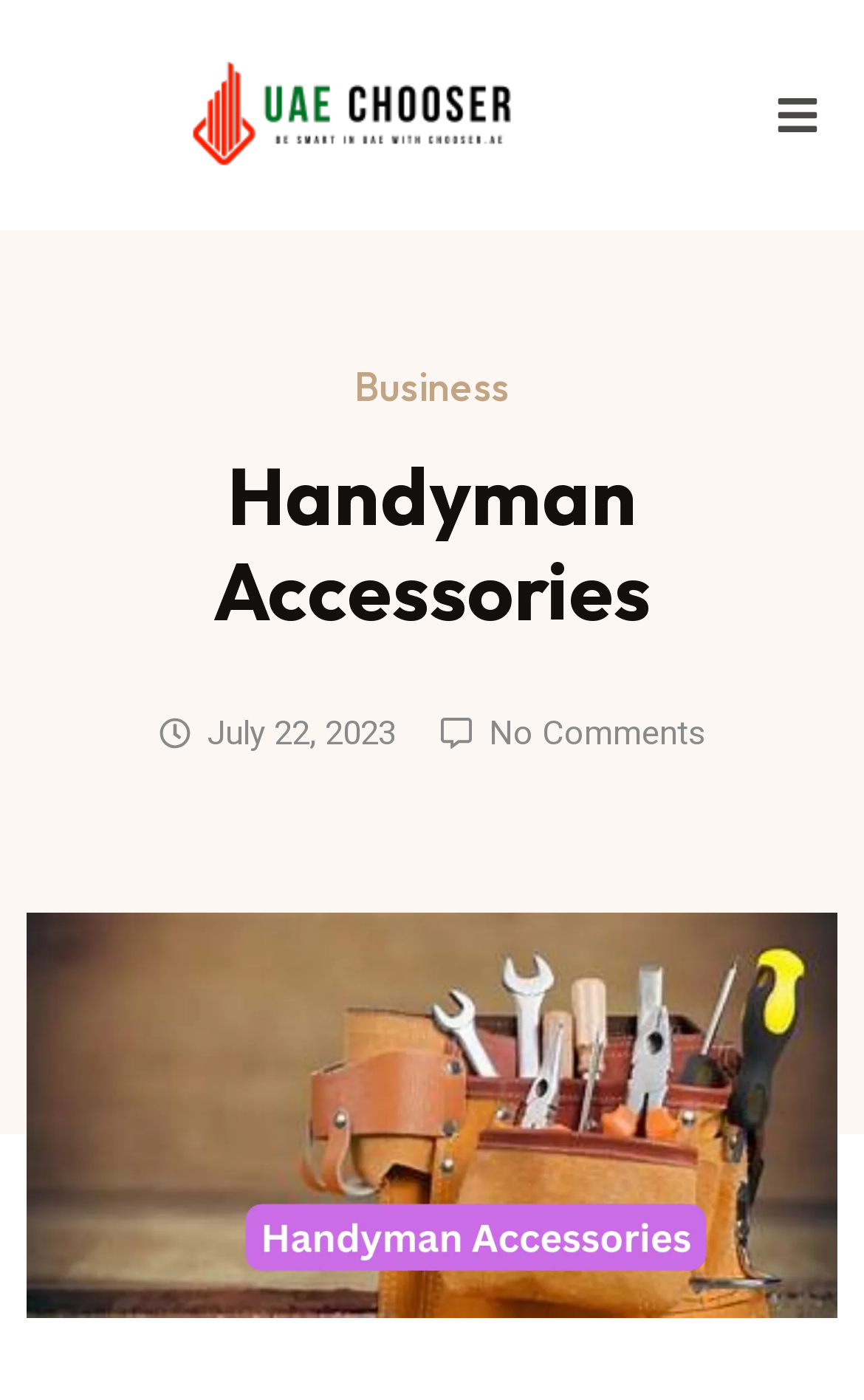What is the logo on the top left corner?
Using the image, provide a concise answer in one word or a short phrase.

chooser.ae logo dubai